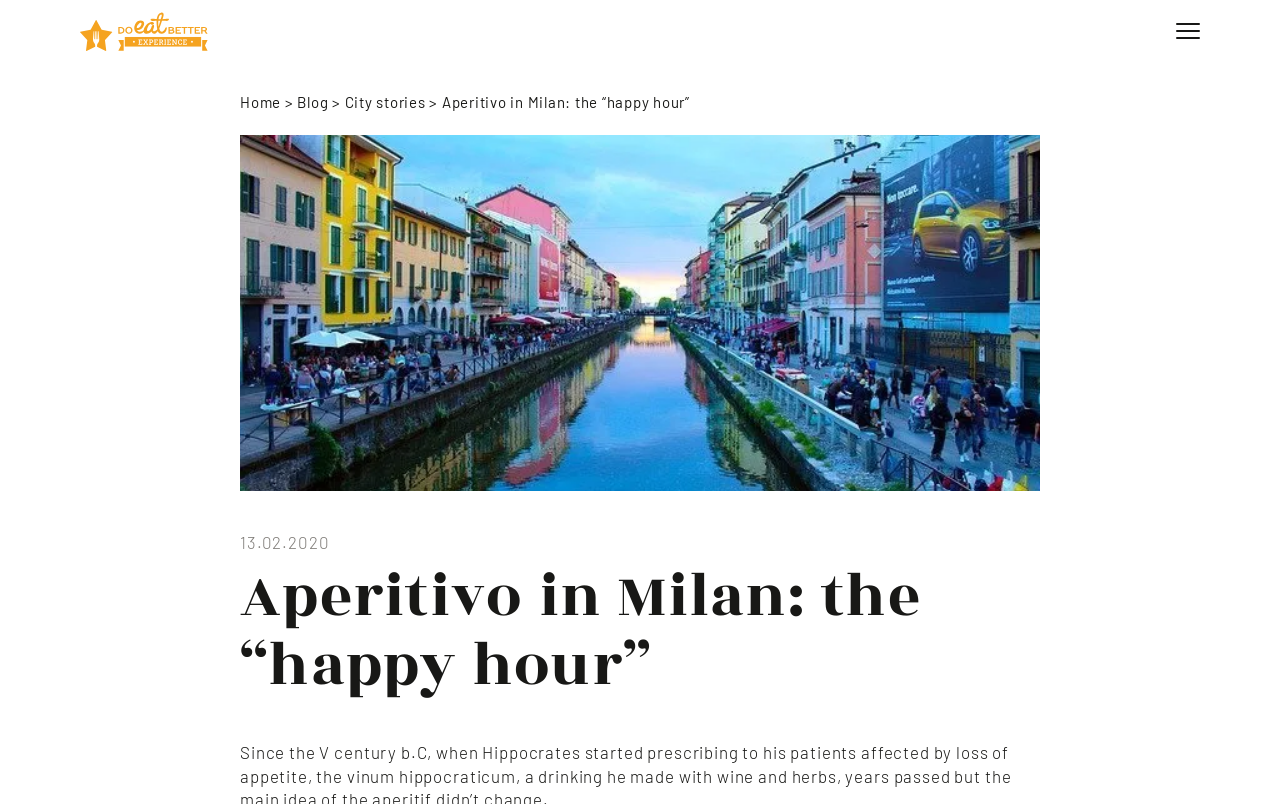What is the date of the blog post?
Answer the question with as much detail as possible.

The date of the blog post can be found in the time element, which contains the static text '13.02.2020'.